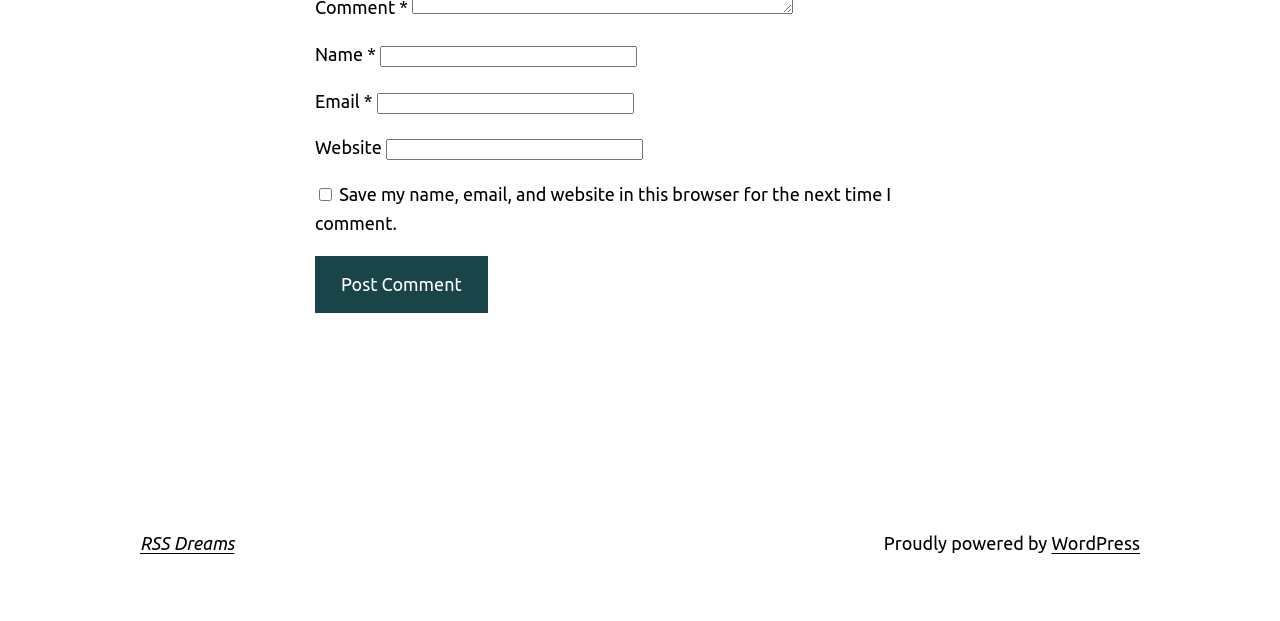What is the position of the 'RSS Dreams' link?
Using the image as a reference, answer the question with a short word or phrase.

Top-left